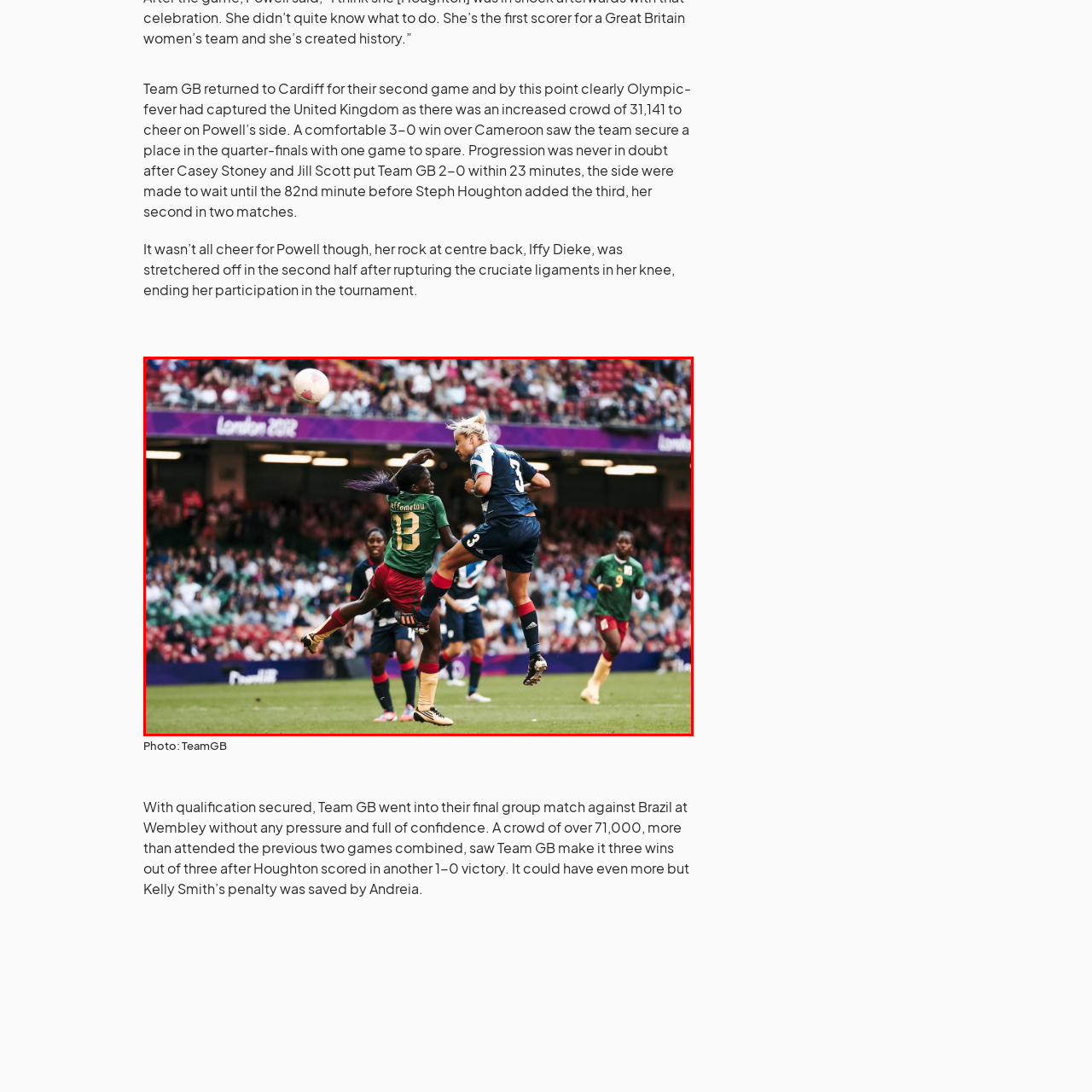Focus on the section within the red boundary and provide a detailed description.

The image captures a dynamic moment during the women's football match at the London 2012 Olympics, showcasing a competitive encounter between Team GB and Cameroon. In the foreground, a Cameroonian player, wearing jersey number 13, jumps to challenge a determined defender from Team GB, who is clad in blue and displaying intense focus as she aims to control the ball mid-air. The stadium is filled with an enthusiastic crowd, highlighting the excitement and Olympic spirit present during the match. This particular game saw Team GB secure a confident 3-0 victory, contributing to their progression to the quarter-finals of the tournament. The image not only reflects the intensity of the sport but also symbolizes the growing enthusiasm for women's football in the UK during this Olympic period. At the bottom of the image, a caption reads "Photo: TeamGB," acknowledging the source of the image.